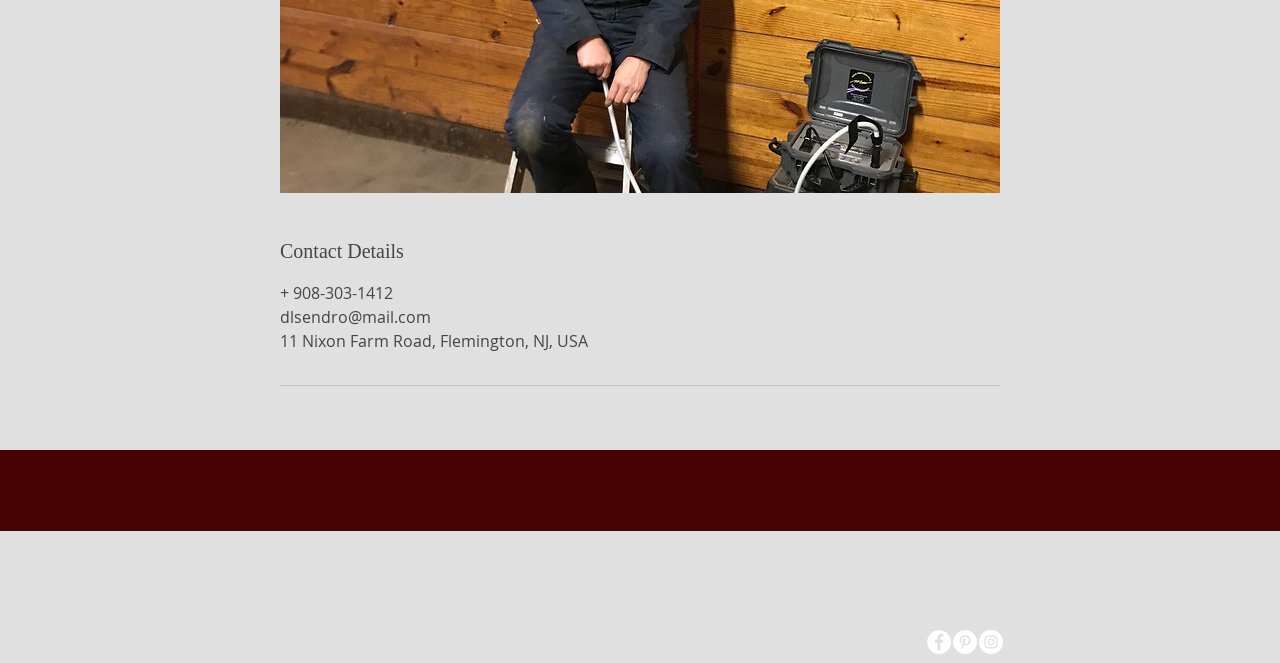What is the address?
Based on the image, give a concise answer in the form of a single word or short phrase.

11 Nixon Farm Road, Flemington, NJ, USA